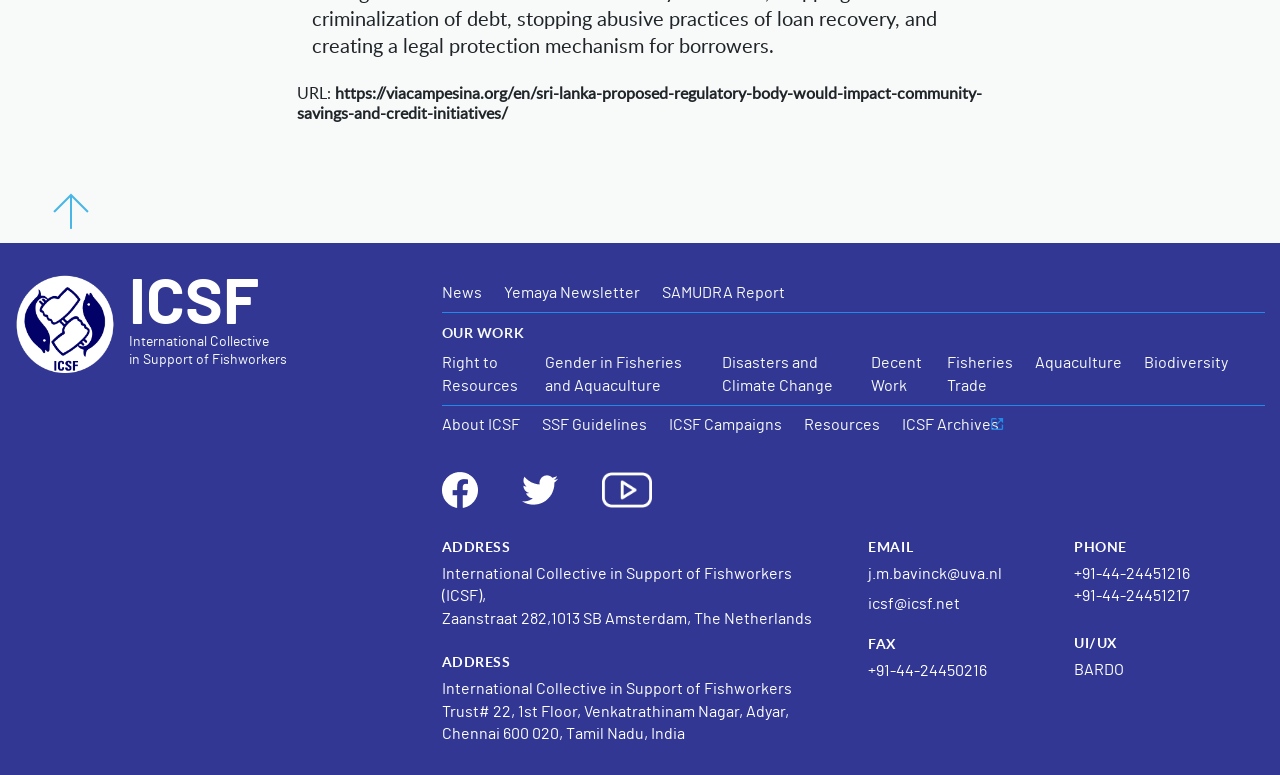Please specify the bounding box coordinates of the area that should be clicked to accomplish the following instruction: "Send an email to icsf@icsf.net". The coordinates should consist of four float numbers between 0 and 1, i.e., [left, top, right, bottom].

[0.678, 0.766, 0.75, 0.795]